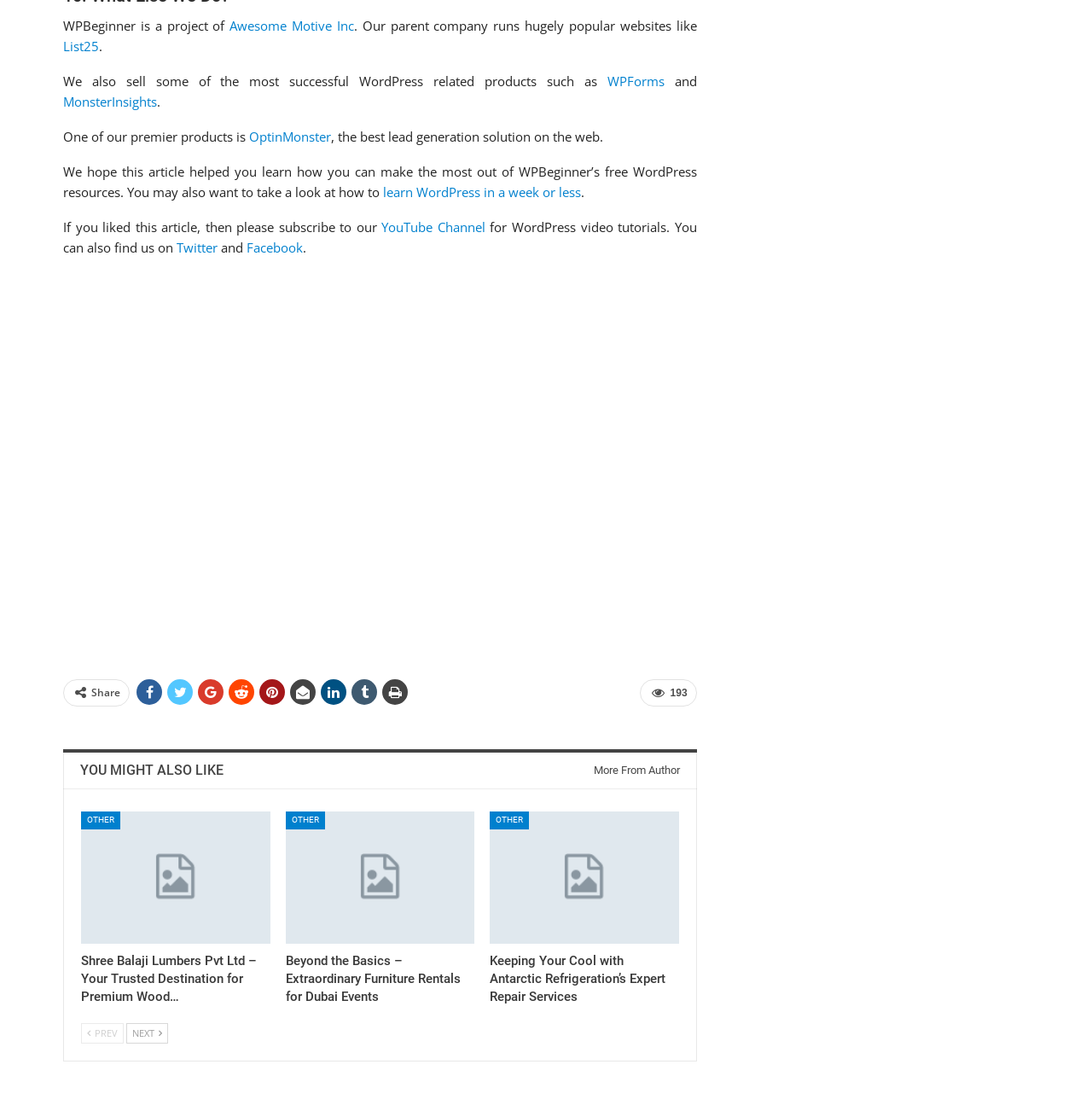Locate the bounding box coordinates of the clickable element to fulfill the following instruction: "Go to next page". Provide the coordinates as four float numbers between 0 and 1 in the format [left, top, right, bottom].

[0.116, 0.921, 0.154, 0.939]